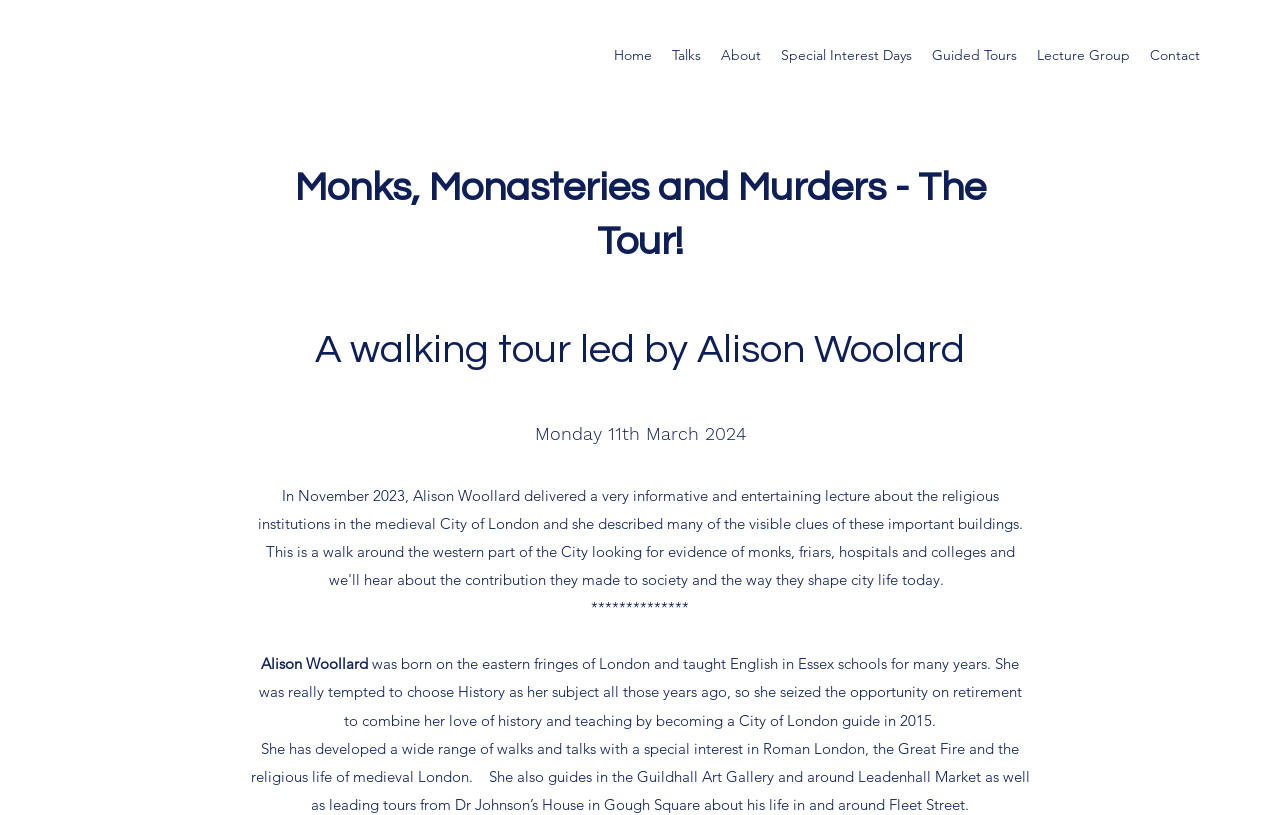Identify the bounding box for the described UI element: "MAIN".

None